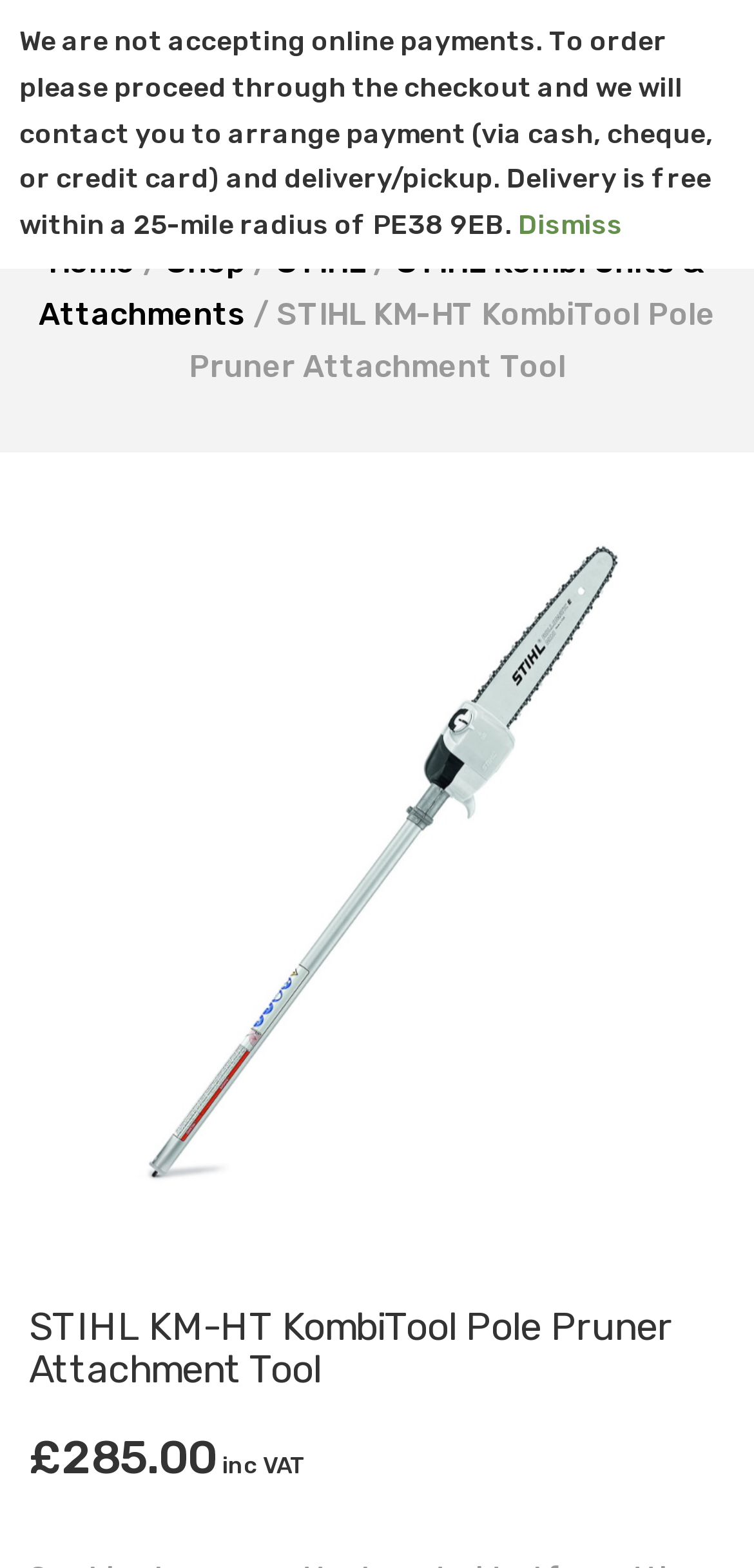How many items are in the cart?
Look at the screenshot and give a one-word or phrase answer.

0